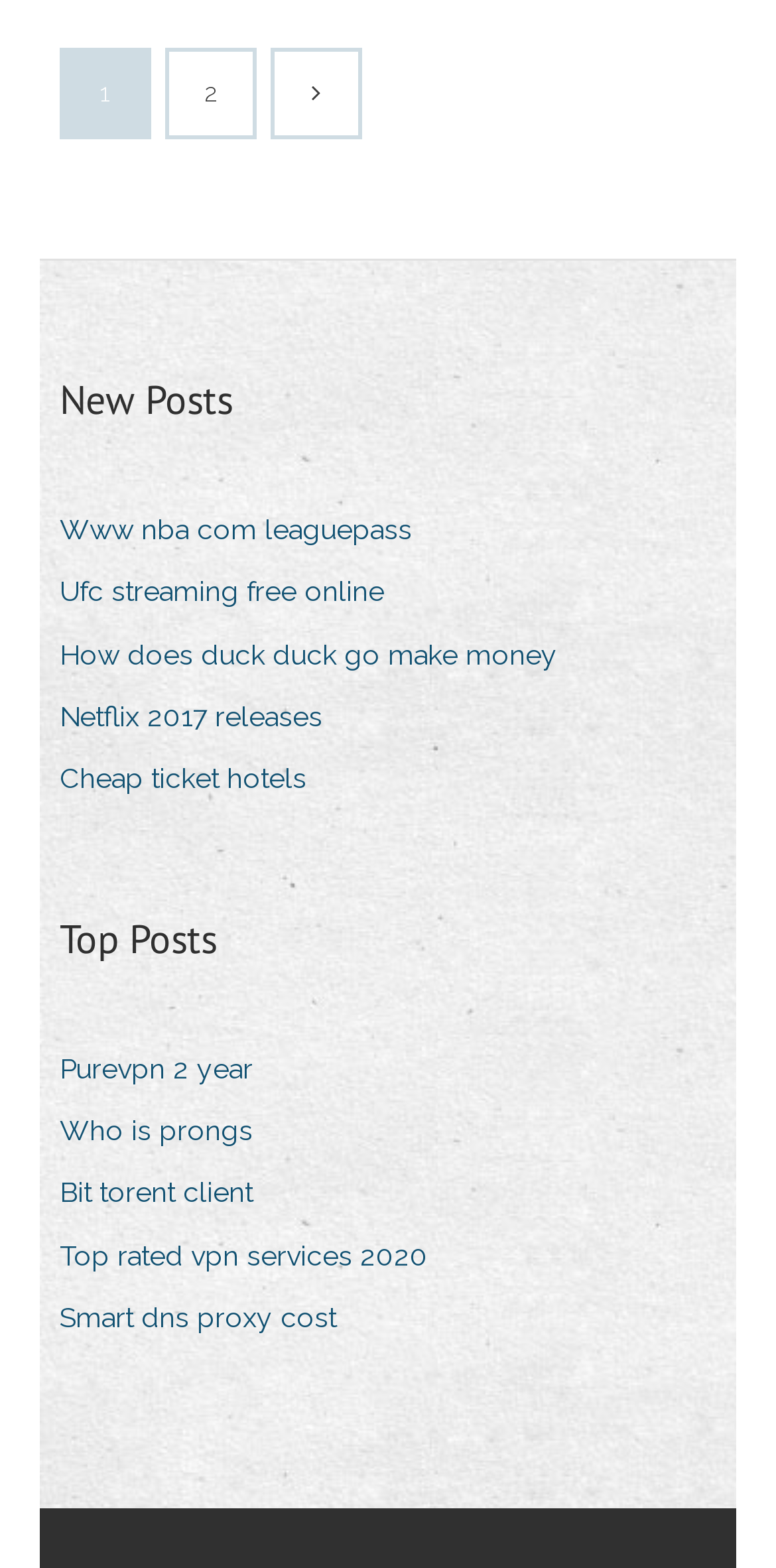How many complementary sections are on the webpage?
Using the image, elaborate on the answer with as much detail as possible.

I identified two complementary sections on the webpage, which are separated by a horizontal gap. The first section contains the 'New Posts' heading and the second section contains the 'Top Posts' heading.